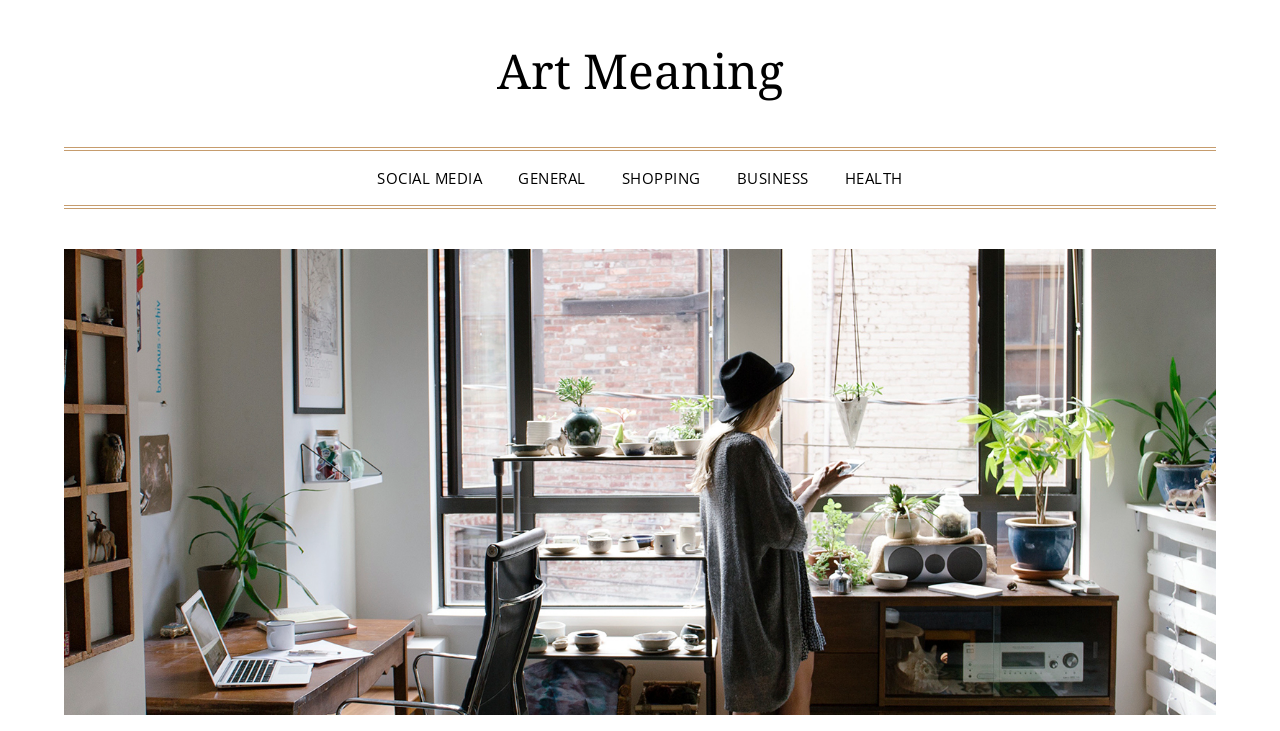How many categories are listed? From the image, respond with a single word or brief phrase.

5